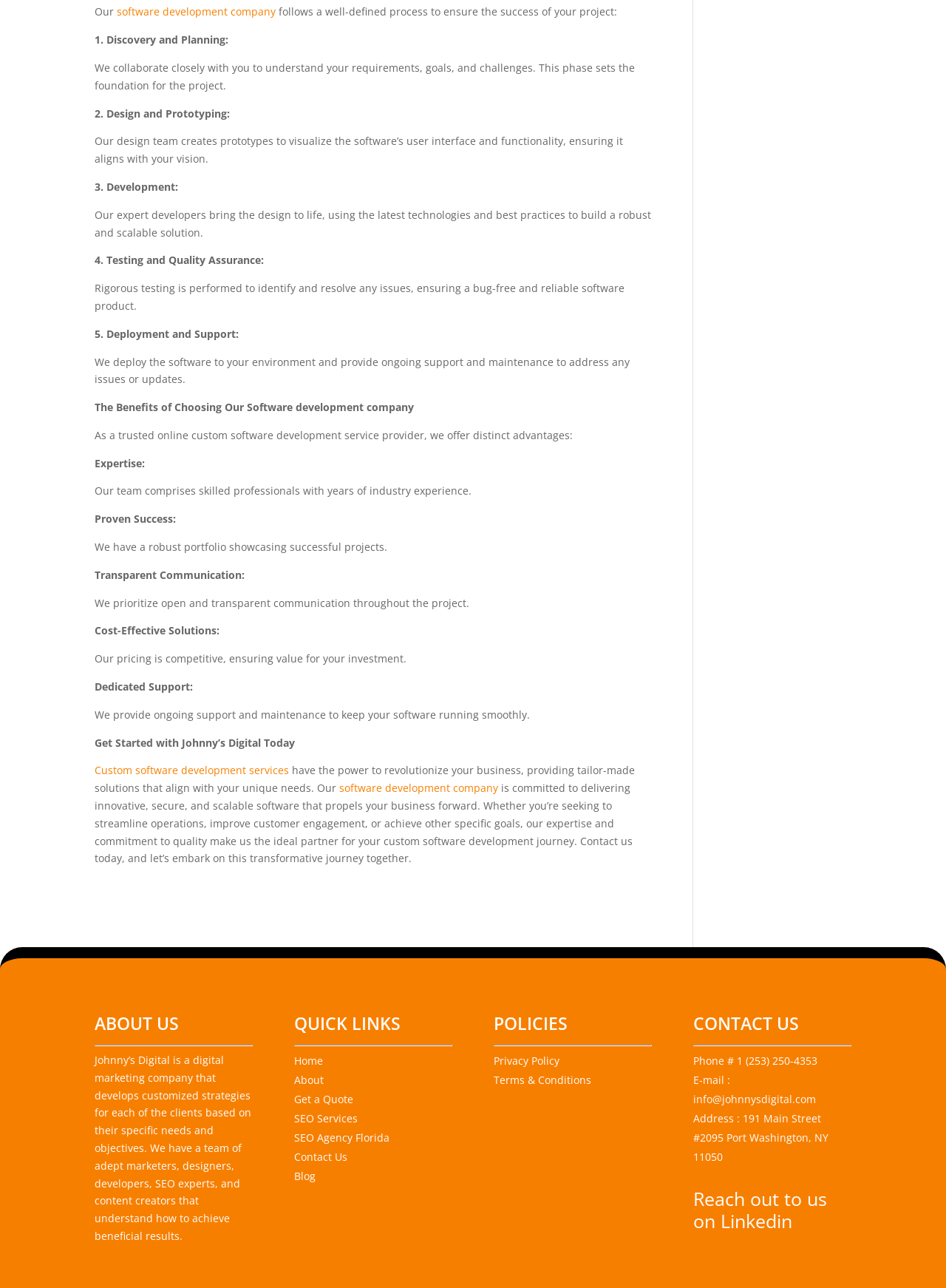Locate the bounding box coordinates of the element I should click to achieve the following instruction: "Read about the company's expertise".

[0.1, 0.354, 0.156, 0.365]